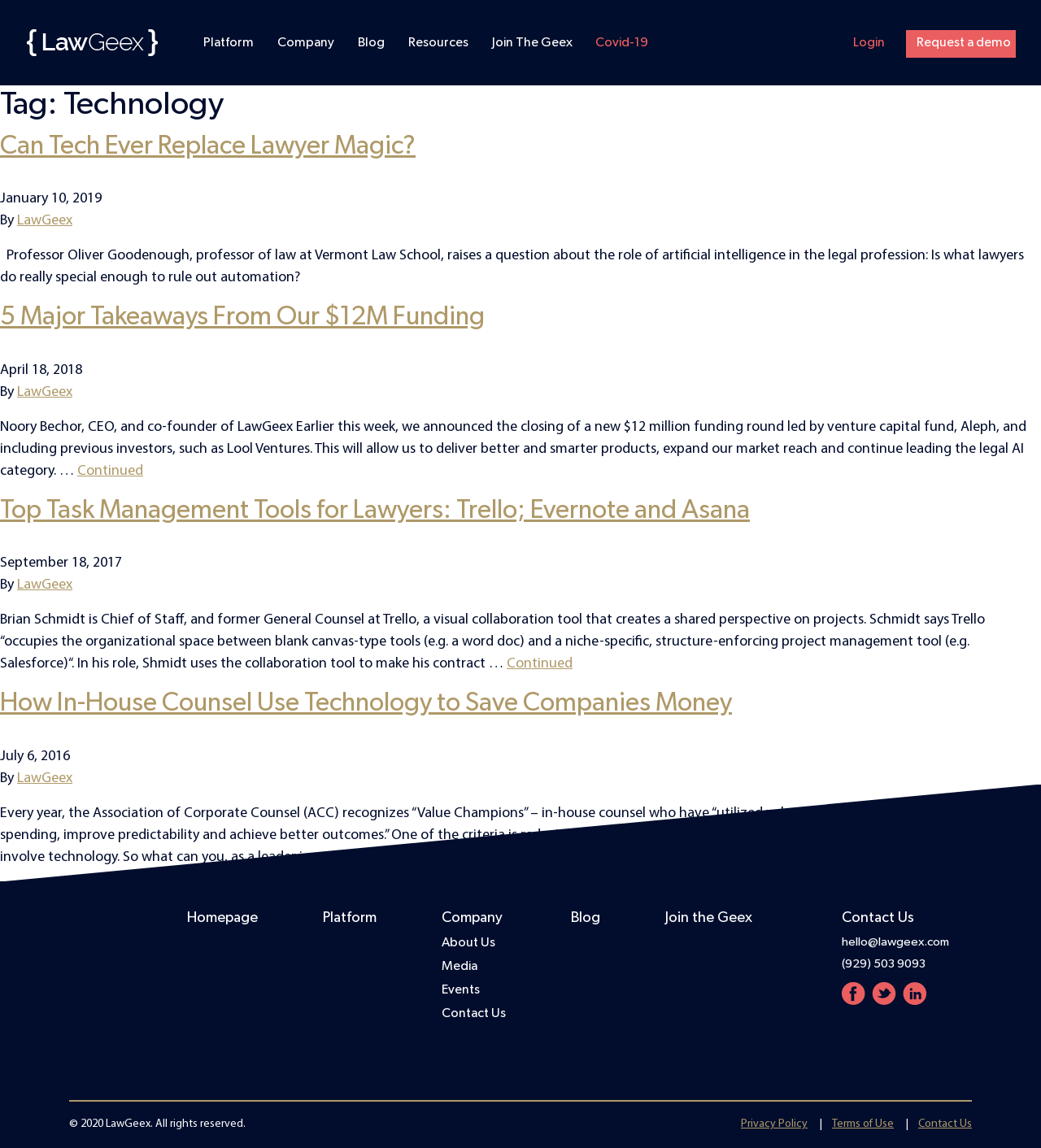Describe every aspect of the webpage in a detailed manner.

The webpage is an archive of technology-related articles from LawGeex. At the top, there is a navigation menu with links to the platform, company, blog, resources, and other sections. On the right side of the navigation menu, there are links to login, request a demo, and Covid-19 information.

Below the navigation menu, there is a main section with a heading "Tag: Technology" that indicates the category of the articles. The main section is divided into multiple articles, each with a heading, time of publication, and a brief summary. The articles are arranged in a vertical layout, with the most recent article at the top.

Each article has a heading that is a link to the full article, followed by the time of publication and the author's name, which is also a link. The summary of the article is a brief text that provides an overview of the content. Some articles have a "Continued" link at the bottom, which suggests that the article is longer and can be read in full by clicking on the link.

At the bottom of the page, there is a footer section with links to the homepage, platform, company, about us, media, events, and contact us. There is also a section with contact information, including an email address, phone number, and social media links. Finally, there is a copyright notice and links to the privacy policy, terms of use, and contact us.